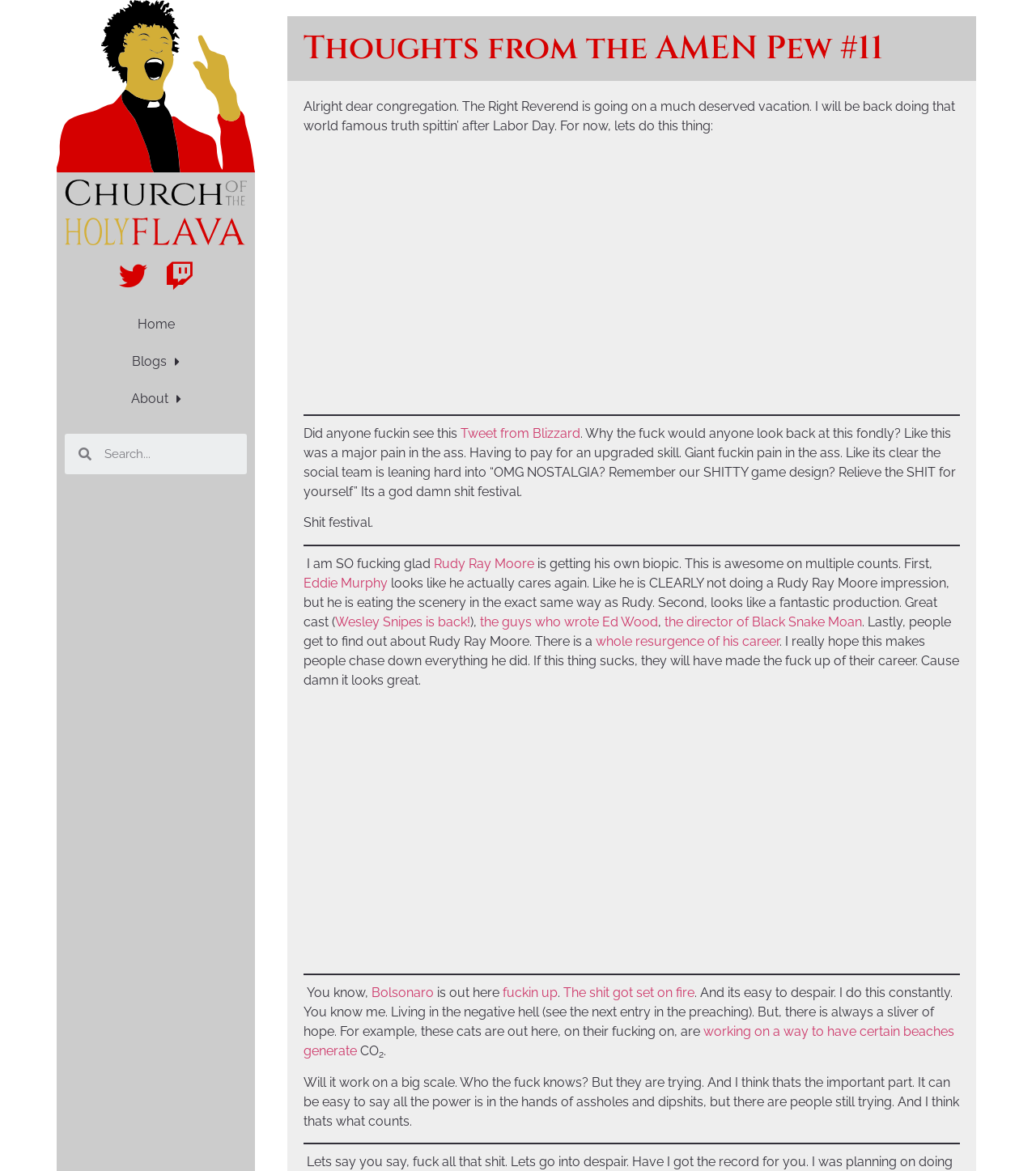Determine the main heading text of the webpage.

Thoughts from the AMEN Pew #11